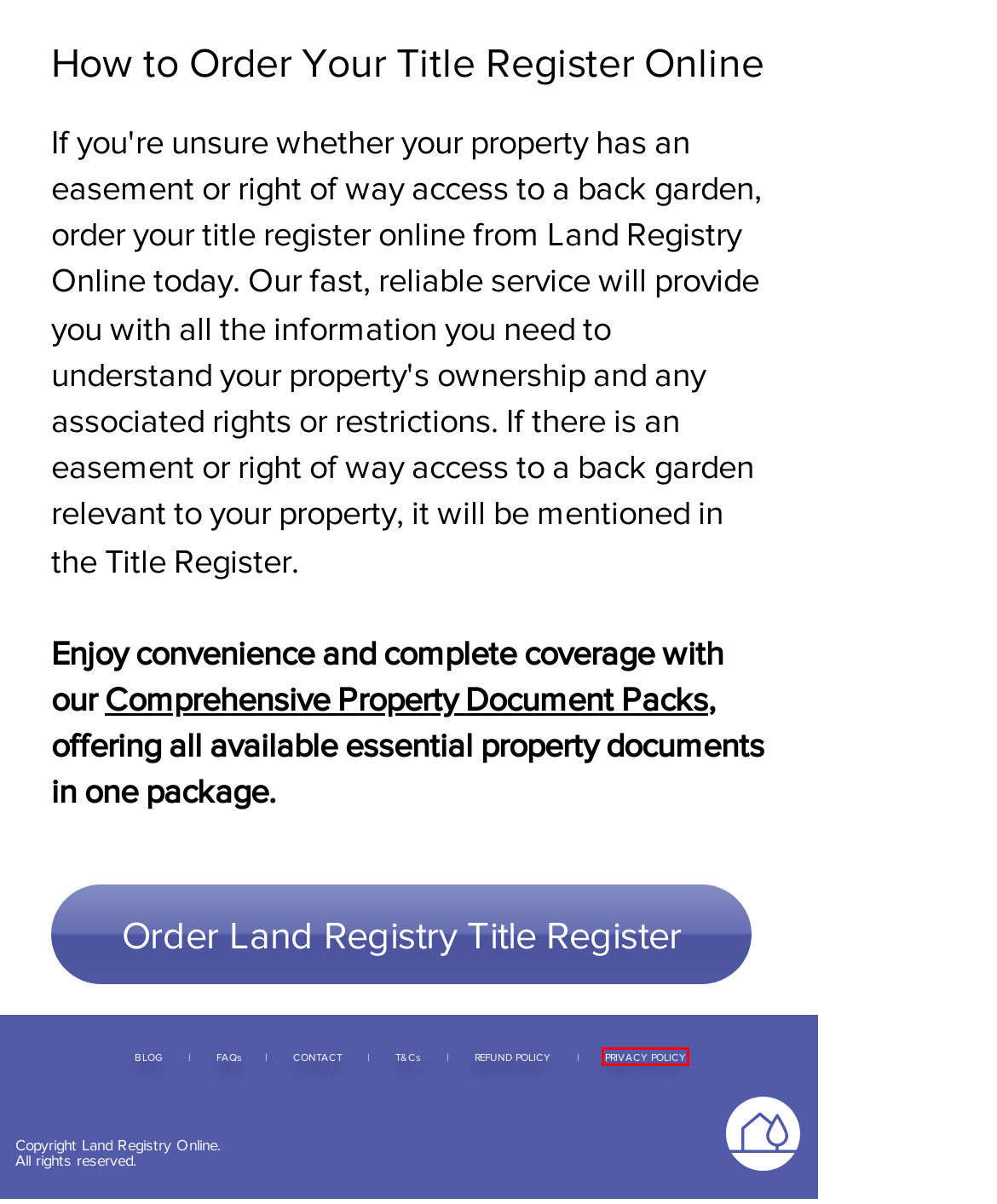You are given a webpage screenshot where a red bounding box highlights an element. Determine the most fitting webpage description for the new page that loads after clicking the element within the red bounding box. Here are the candidates:
A. Refund Policy | Land Registry Online
B. Terms & Conditions – Land Registry Online
C. Comprehensive Property Document Packs | Land Registry Online
D. Blog | Land Registry Search | Land Registry Online
E. Contact Us | Title Register and Title Plan | Land Registry Online
F. Buy Land Registry Title Register | Land Registry Online
G. PRIVACY POLICY | Land Registry
H. Land Registry Search Made Easy By Land Registry Online

G